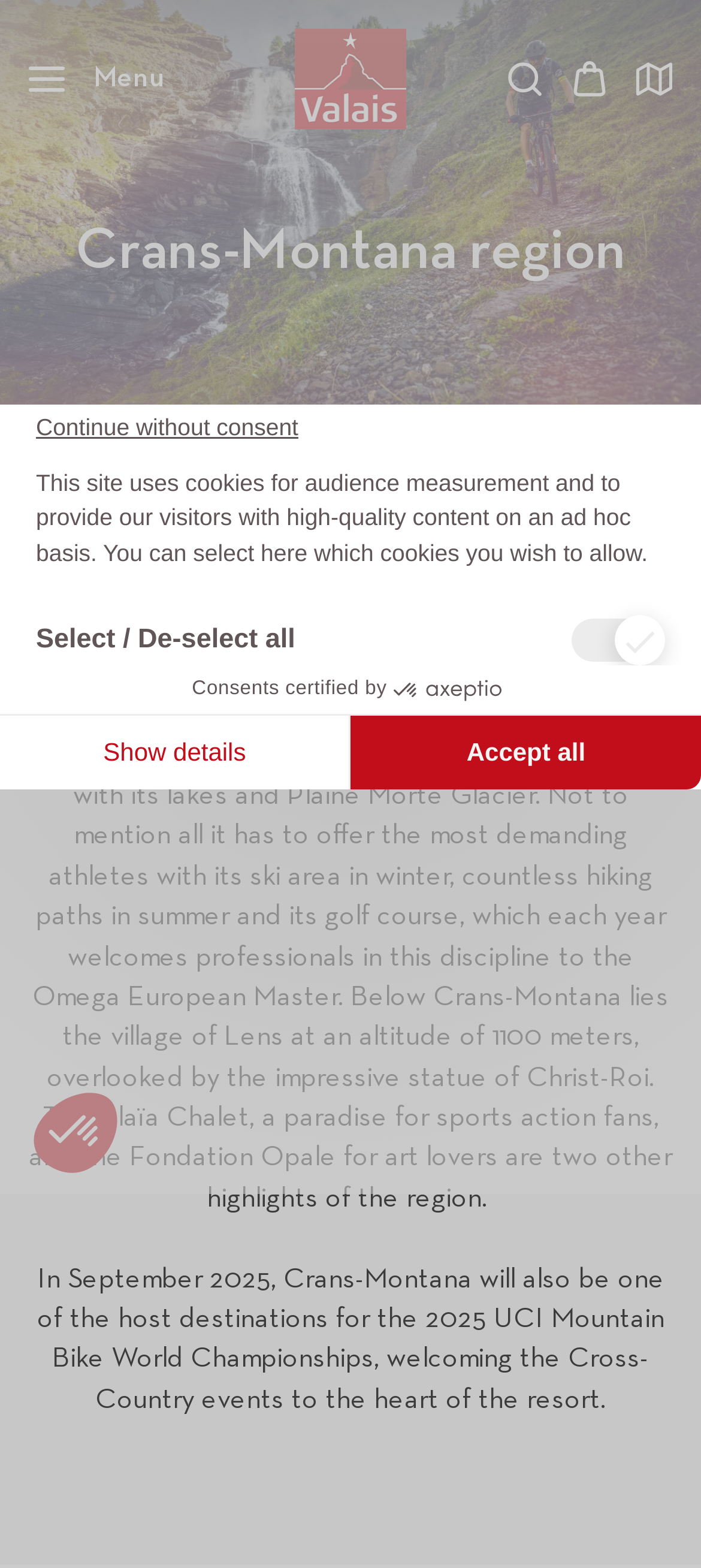Please pinpoint the bounding box coordinates for the region I should click to adhere to this instruction: "Open the menu".

[0.021, 0.03, 0.256, 0.071]